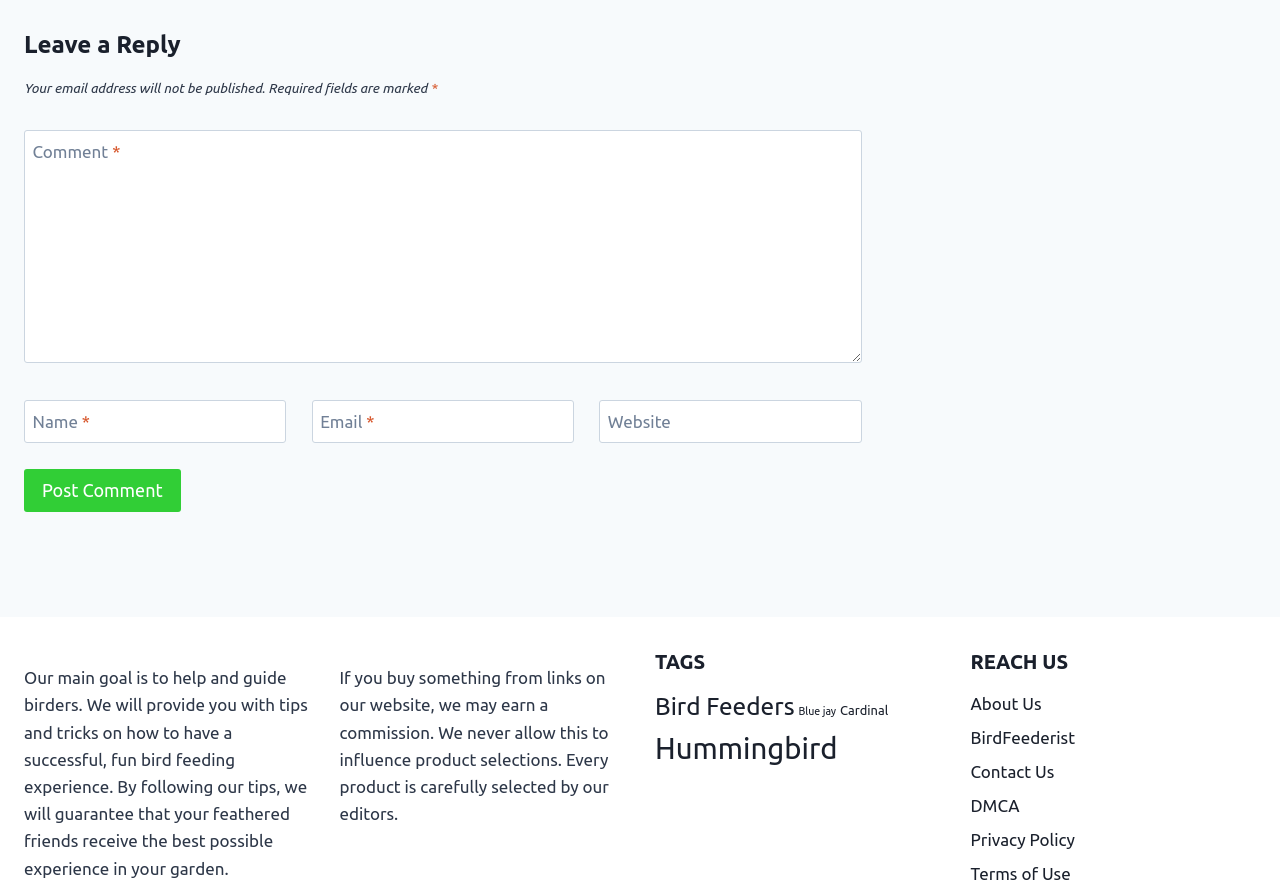Identify the bounding box coordinates of the section to be clicked to complete the task described by the following instruction: "visit the about us page". The coordinates should be four float numbers between 0 and 1, formatted as [left, top, right, bottom].

[0.758, 0.773, 0.981, 0.811]